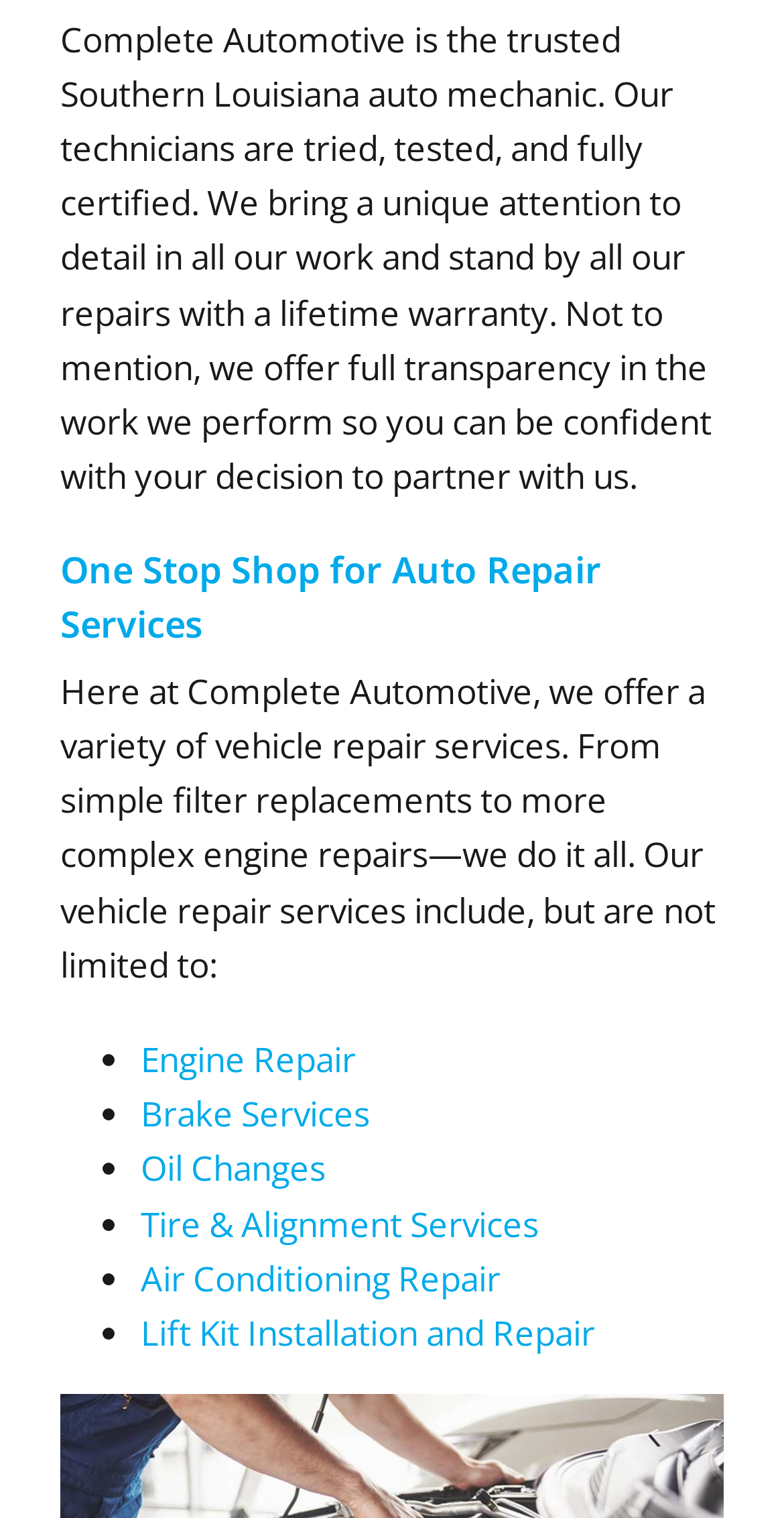From the webpage screenshot, predict the bounding box coordinates (top-left x, top-left y, bottom-right x, bottom-right y) for the UI element described here: Articles

None